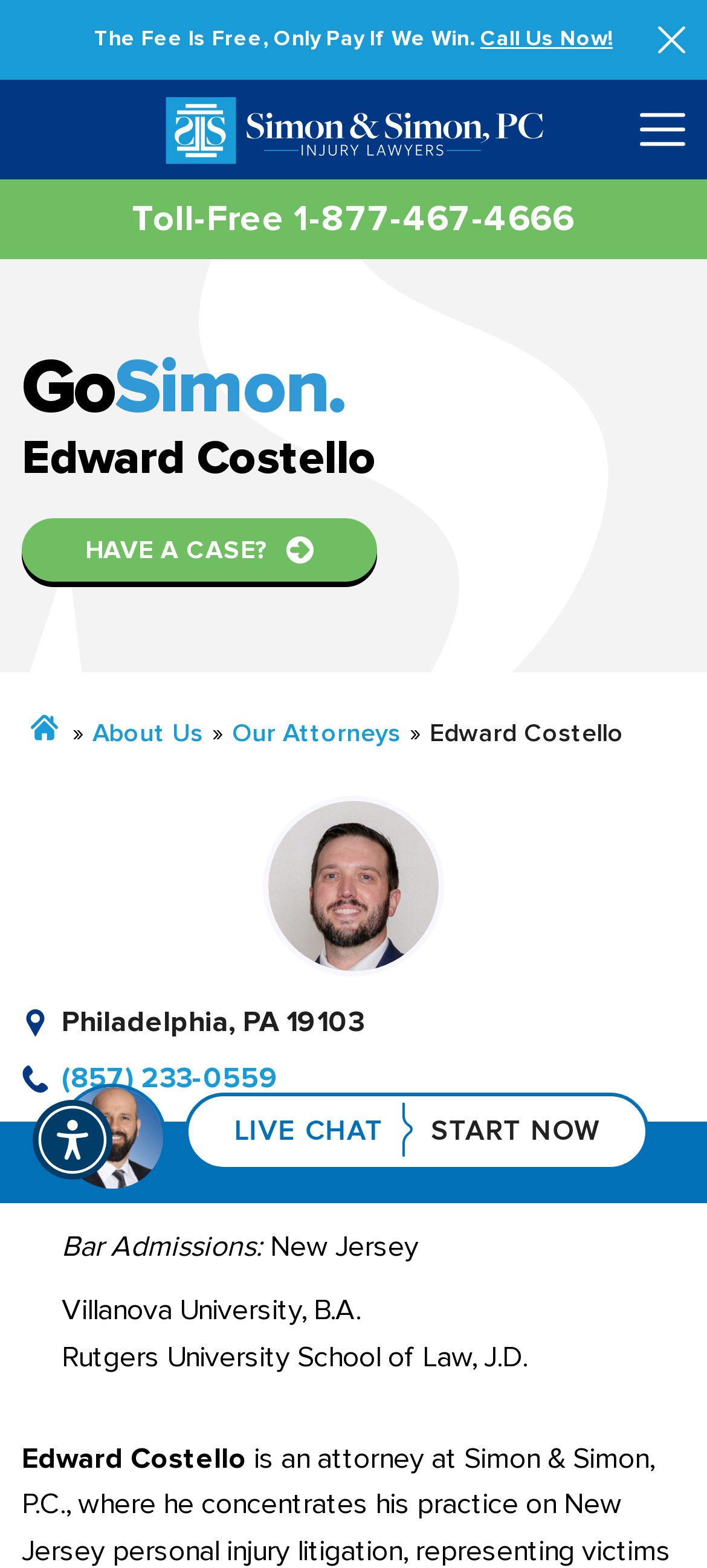Please specify the bounding box coordinates in the format (top-left x, top-left y, bottom-right x, bottom-right y), with values ranging from 0 to 1. Identify the bounding box for the UI component described as follows: Home

[0.044, 0.458, 0.09, 0.475]